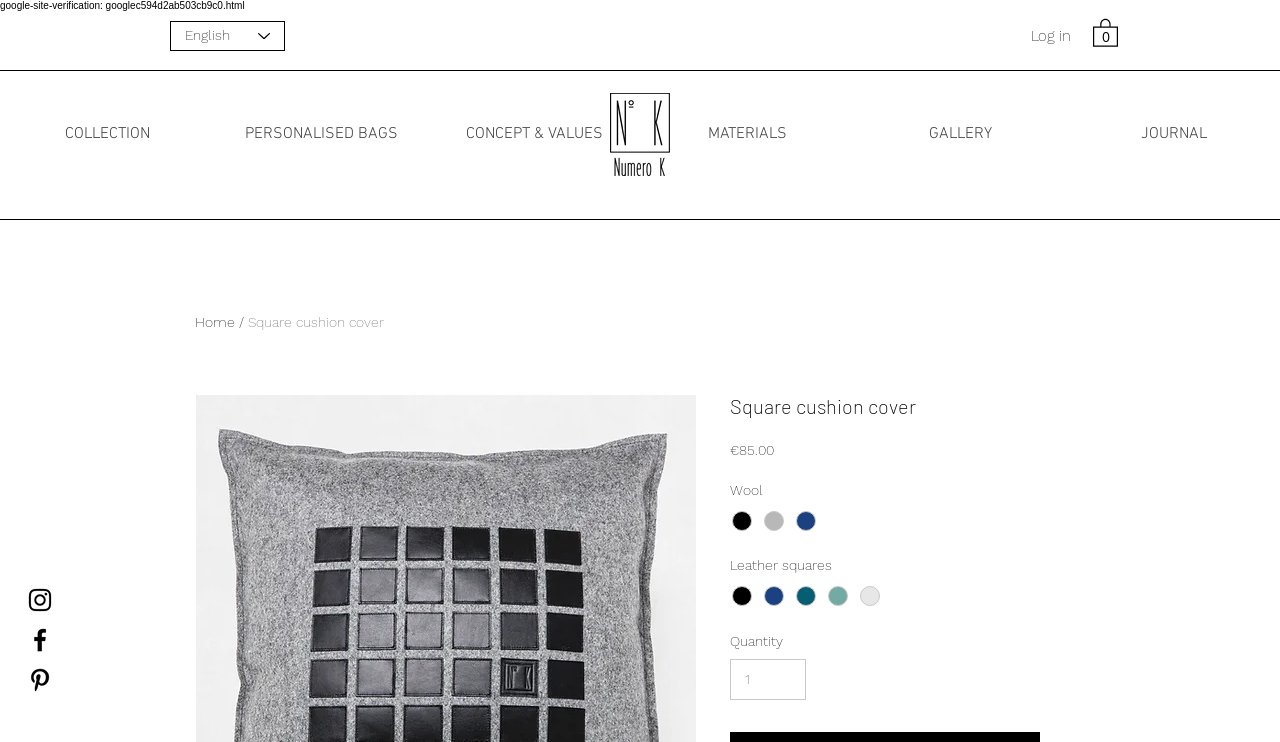Provide a brief response using a word or short phrase to this question:
What is the purpose of the leather squares?

Decoration